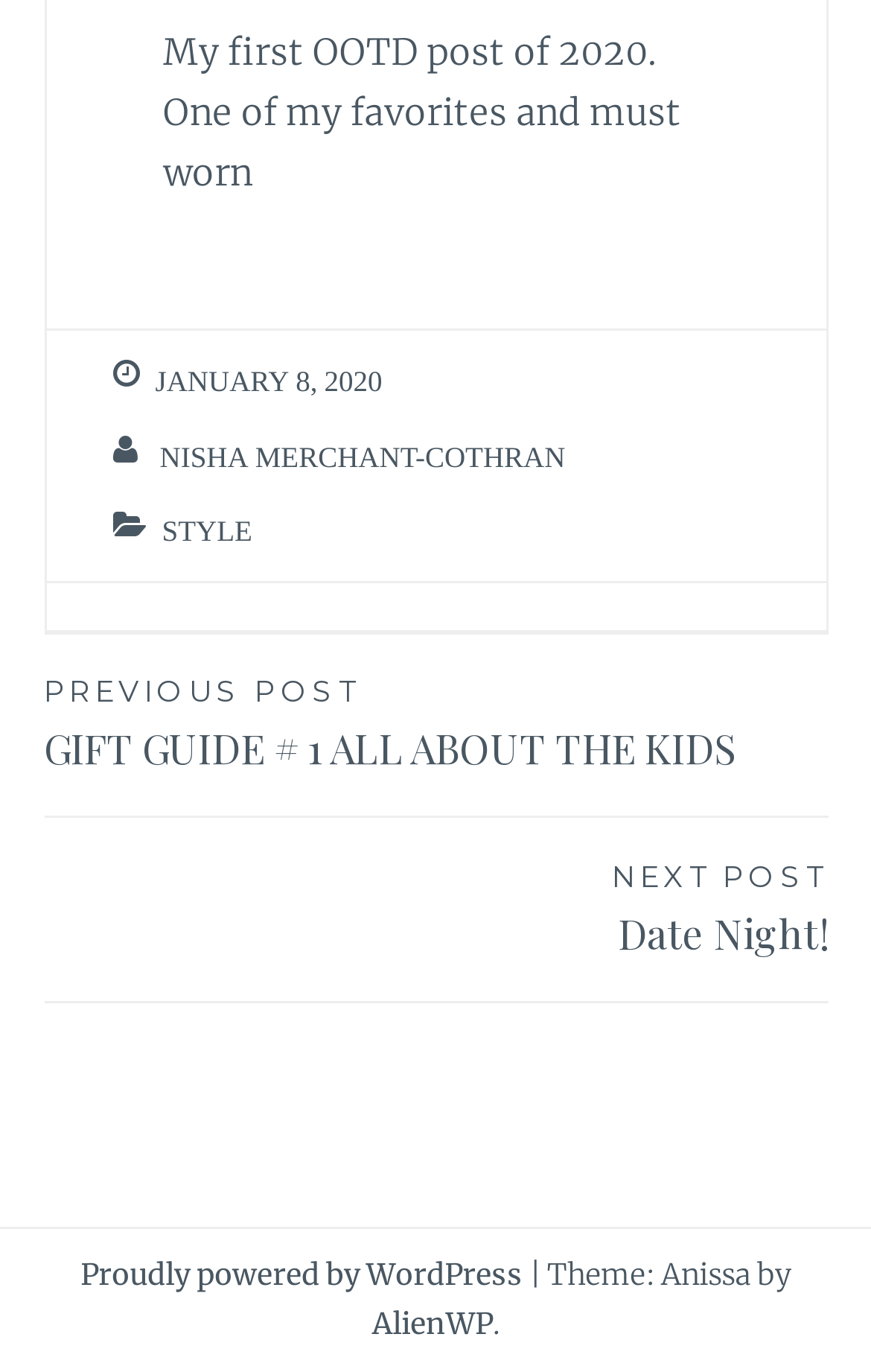What is the category of the post?
Examine the image and give a concise answer in one word or a short phrase.

STYLE